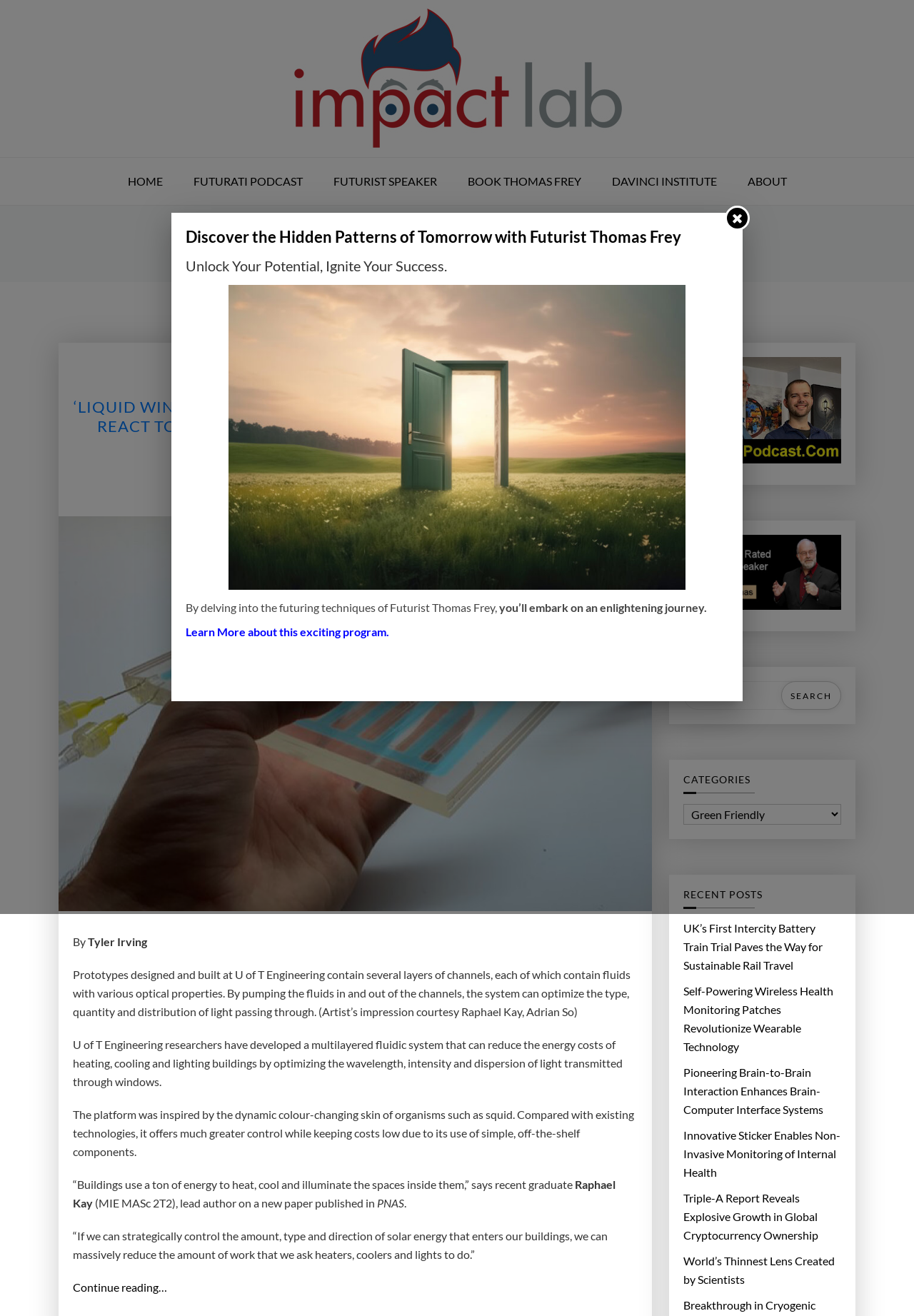Respond with a single word or phrase to the following question: What is the topic of the article with the title 'Liquid Windows'?

Energy-efficient buildings